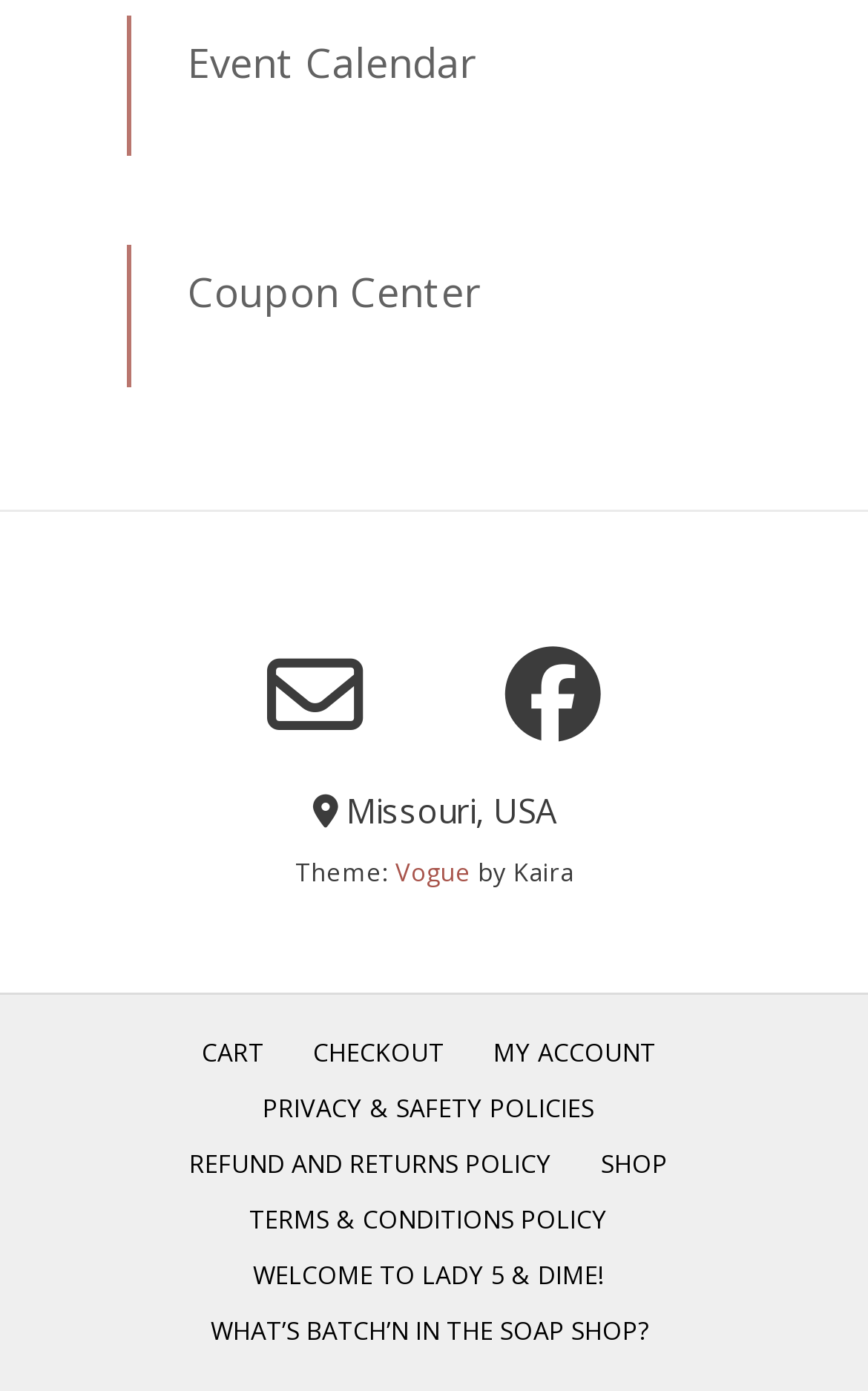Ascertain the bounding box coordinates for the UI element detailed here: "Cart". The coordinates should be provided as [left, top, right, bottom] with each value being a float between 0 and 1.

[0.214, 0.724, 0.322, 0.787]